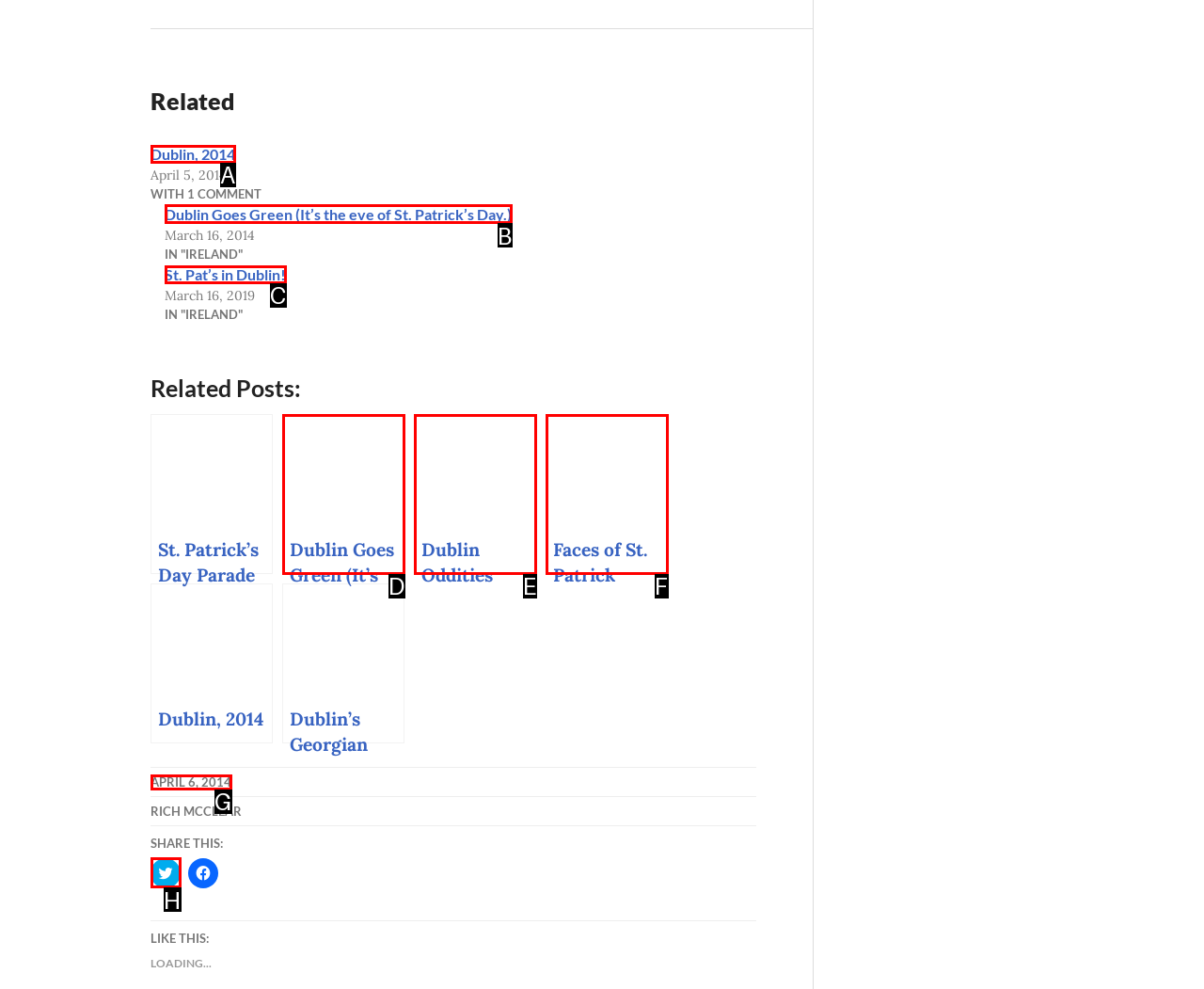Identify the correct UI element to click to achieve the task: Read 'Dublin Goes Green (It’s the eve of St. Patrick’s Day.)' article.
Answer with the letter of the appropriate option from the choices given.

B